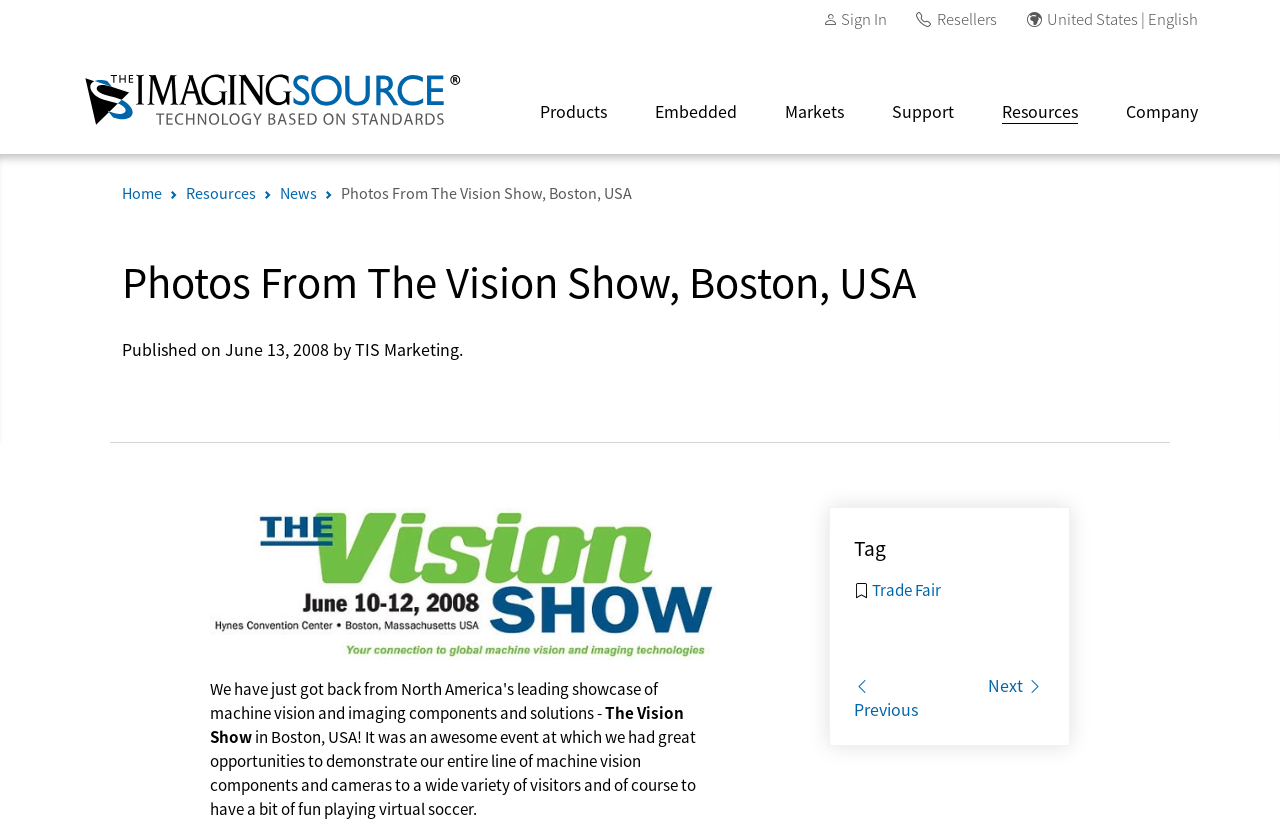Please specify the bounding box coordinates of the clickable section necessary to execute the following command: "View the next page of photos".

[0.772, 0.807, 0.816, 0.835]